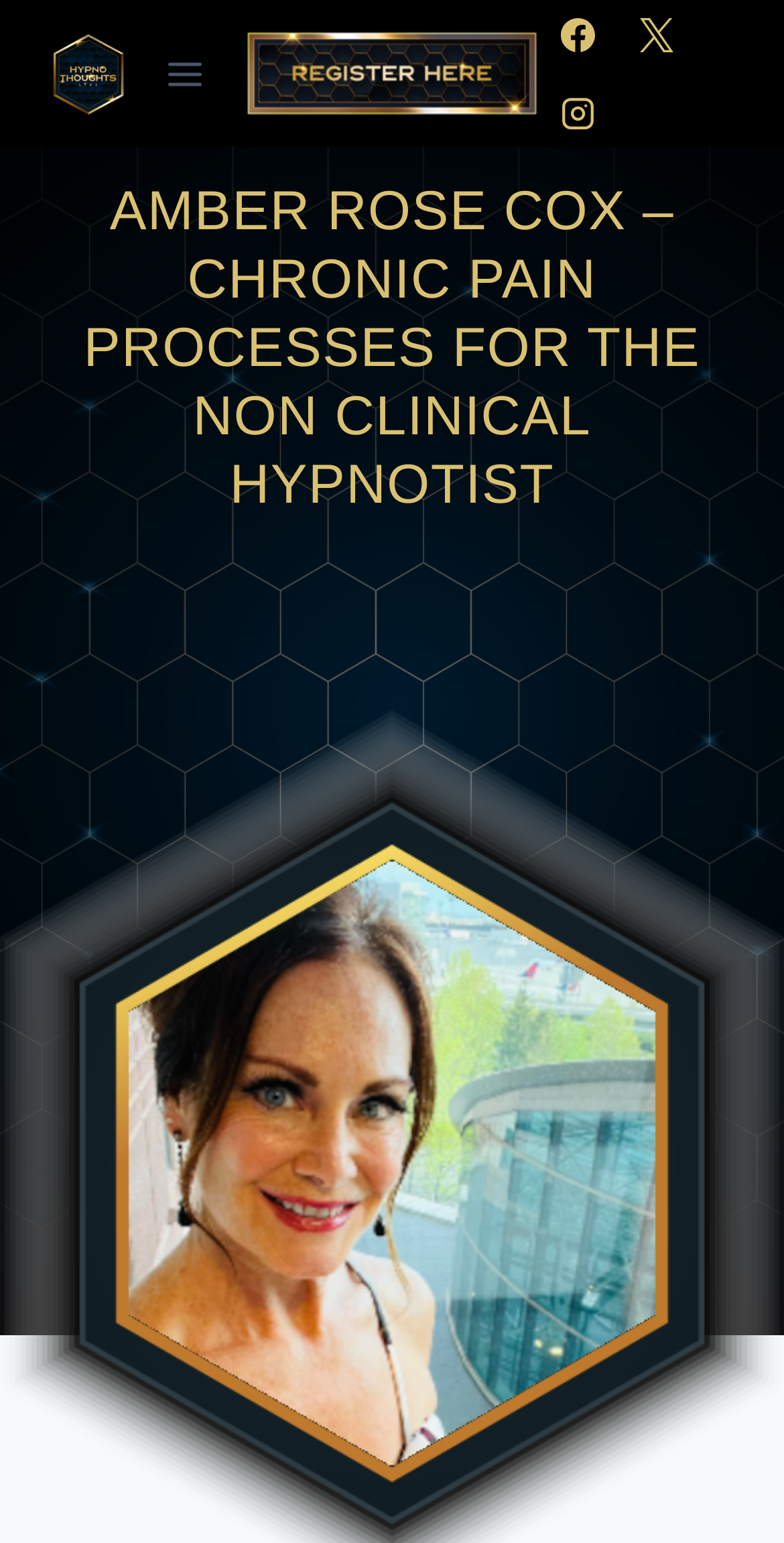Locate the bounding box of the UI element based on this description: "alt="Hypnothoughts Live 2024"". Provide four float numbers between 0 and 1 as [left, top, right, bottom].

[0.062, 0.022, 0.164, 0.074]